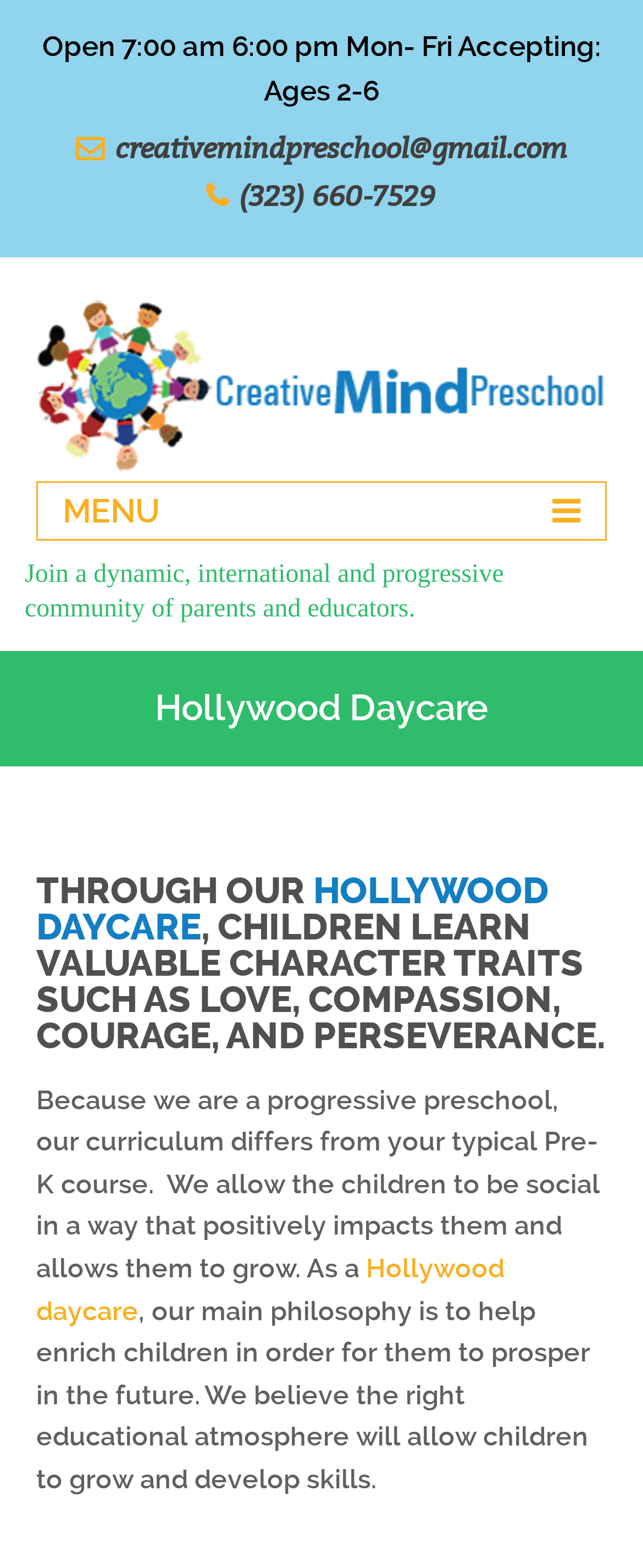What is the email address of the daycare?
Use the image to answer the question with a single word or phrase.

creativemindpreschool@gmail.com